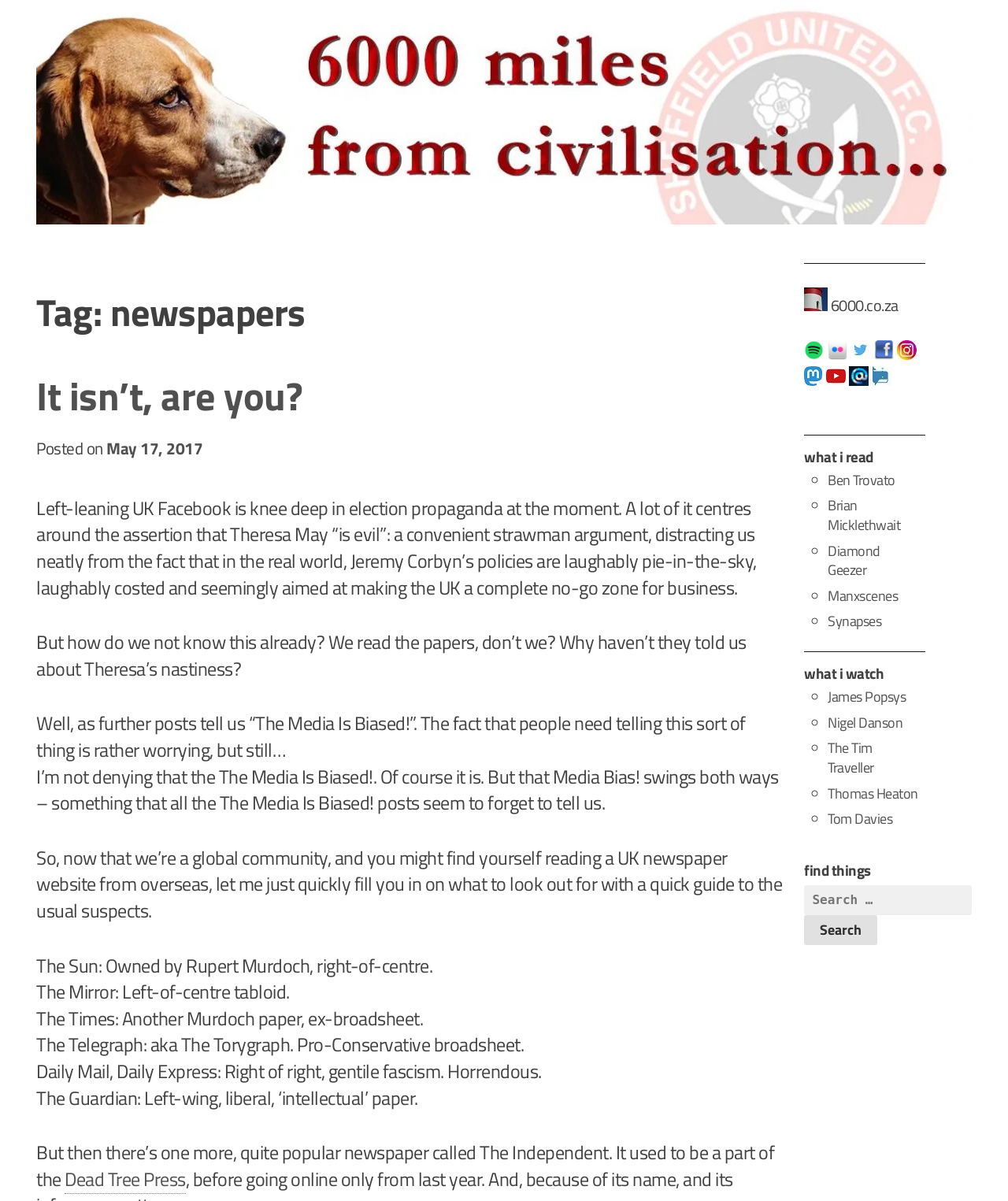How many links are there in the 'what i read' section?
From the screenshot, supply a one-word or short-phrase answer.

5